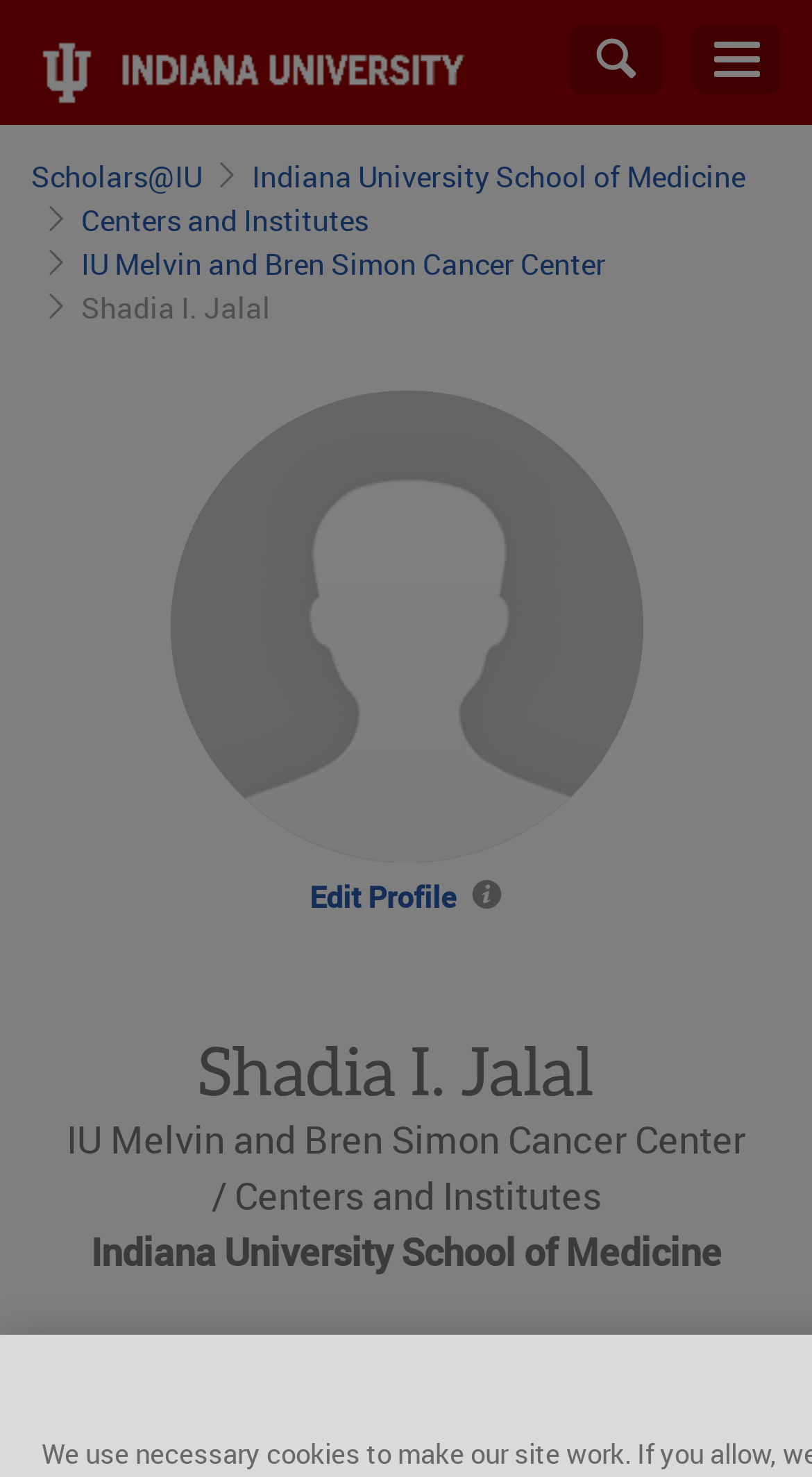Locate the bounding box coordinates of the element's region that should be clicked to carry out the following instruction: "Follow on Facebook". The coordinates need to be four float numbers between 0 and 1, i.e., [left, top, right, bottom].

None